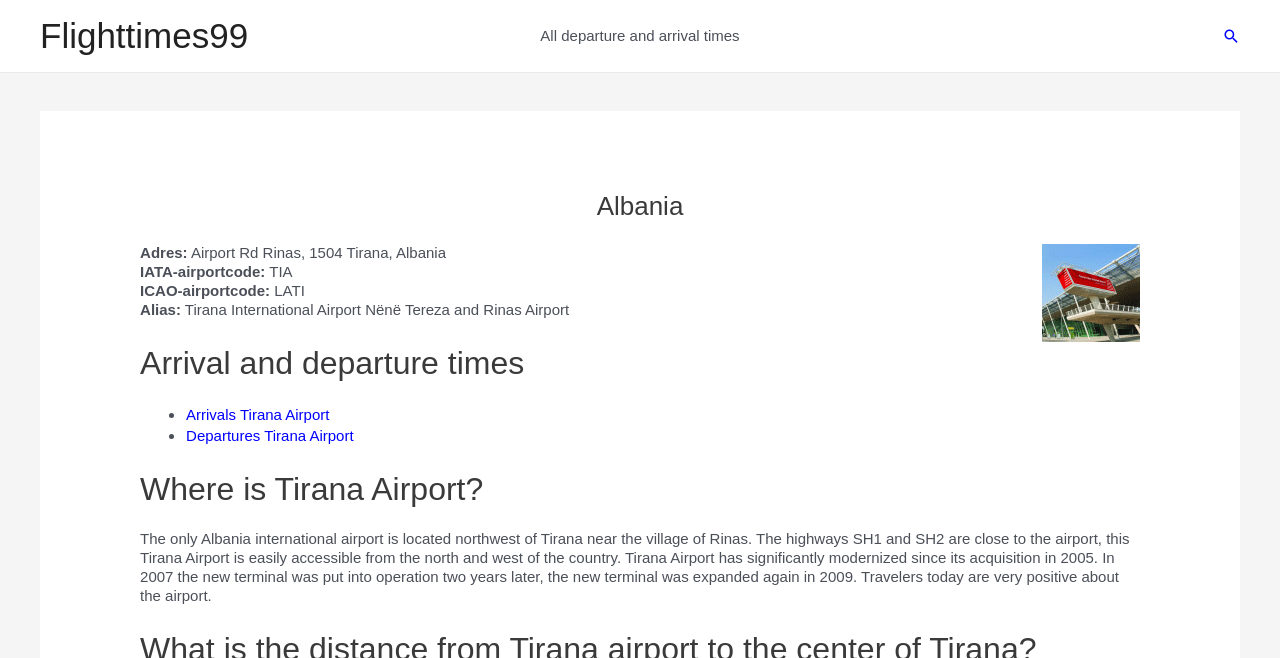Determine the bounding box coordinates of the UI element that matches the following description: "Arrivals Tirana Airport". The coordinates should be four float numbers between 0 and 1 in the format [left, top, right, bottom].

[0.145, 0.617, 0.257, 0.643]